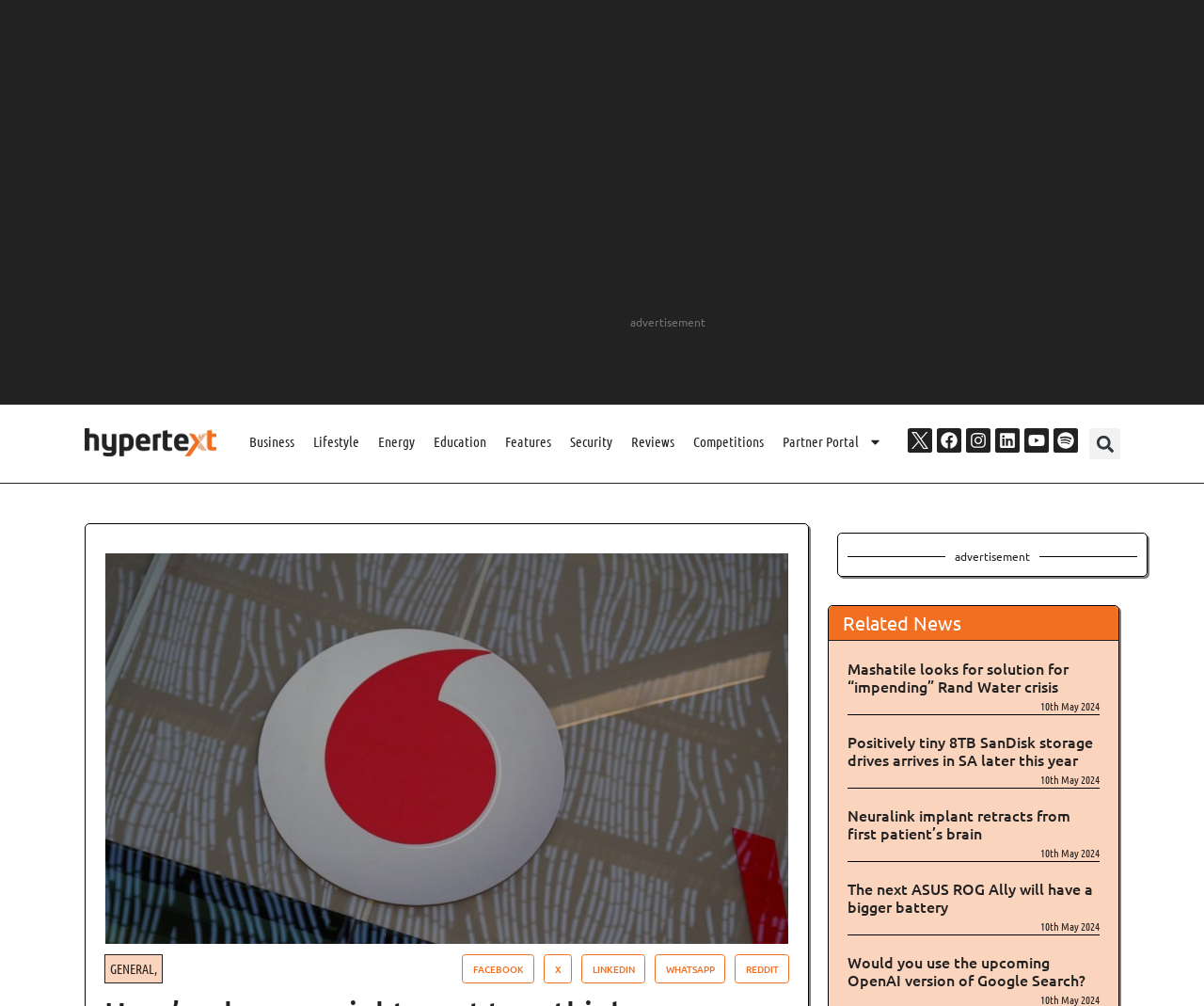Please determine the heading text of this webpage.

Here’s why you might want to rethink your Vodacom pre-paid package